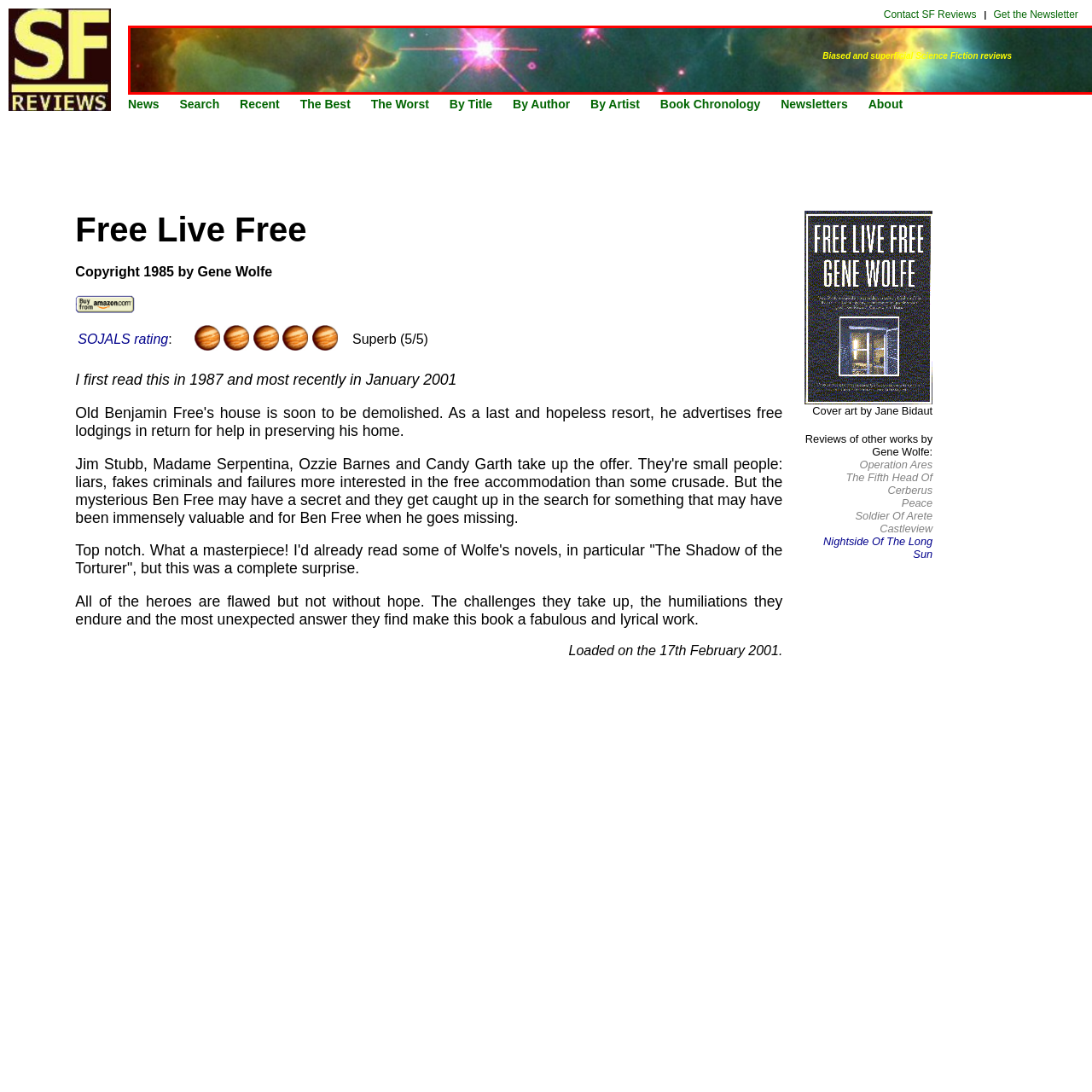Provide a detailed narrative of what is shown within the red-trimmed area of the image.

This image features a vibrant cosmic background characterized by swirling colors of green and orange, interspersed with bright stars and celestial phenomena. Overlaying this stunning backdrop is the text "Biased and superficial Science Fiction reviews," displayed in a bright yellow font. This visual juxtaposition of the expansive universe and the bold statement hints at a critical yet humorous take on science fiction reviews, perhaps setting the tone for discussions that challenge conventional perspectives within the genre. The artistic representation invites viewers to explore the ever-expanding possibilities of science fiction while acknowledging the subjective nature of literary critique.